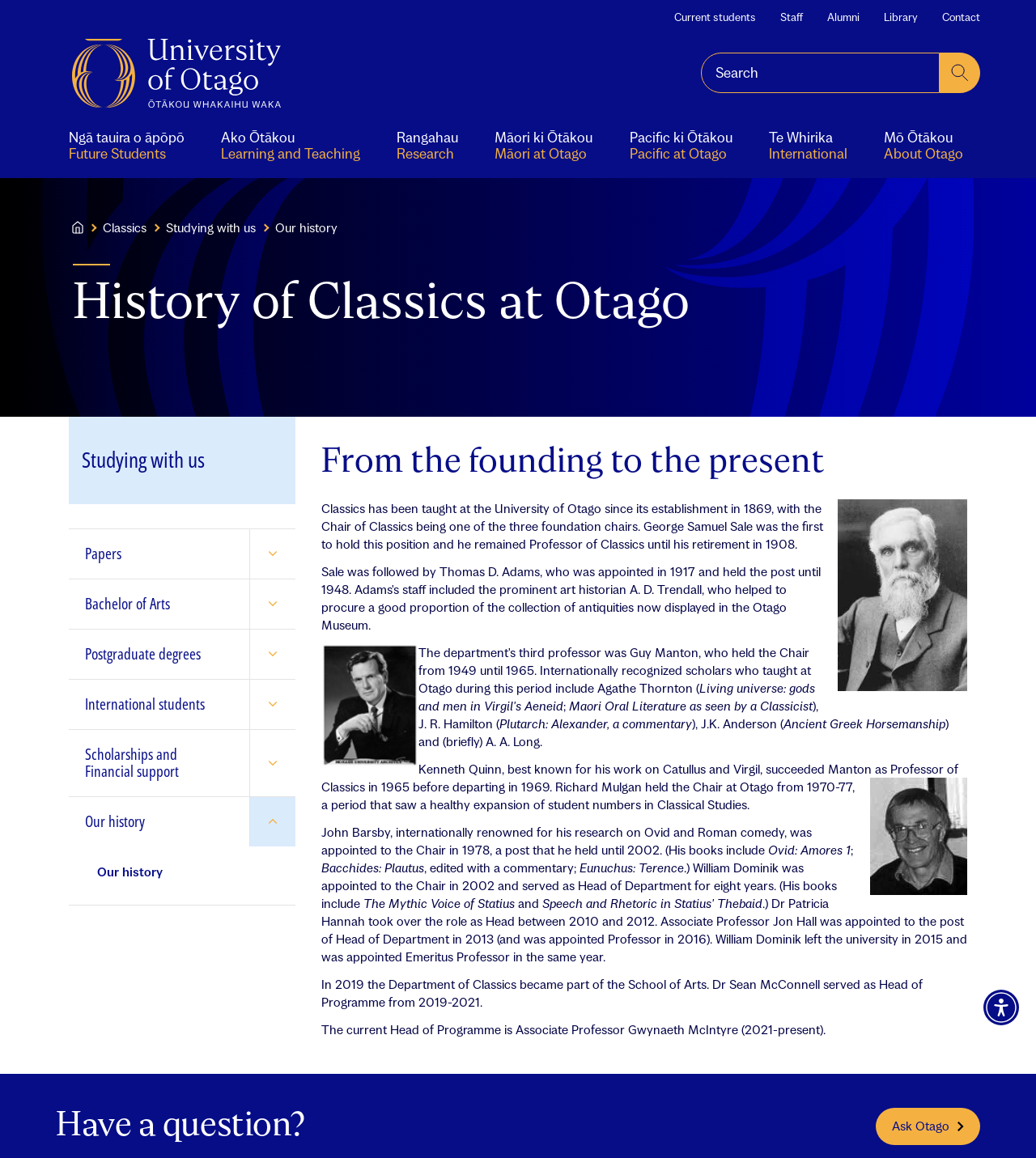Extract the bounding box coordinates for the UI element described by the text: "CONTACT". The coordinates should be in the form of [left, top, right, bottom] with values between 0 and 1.

None